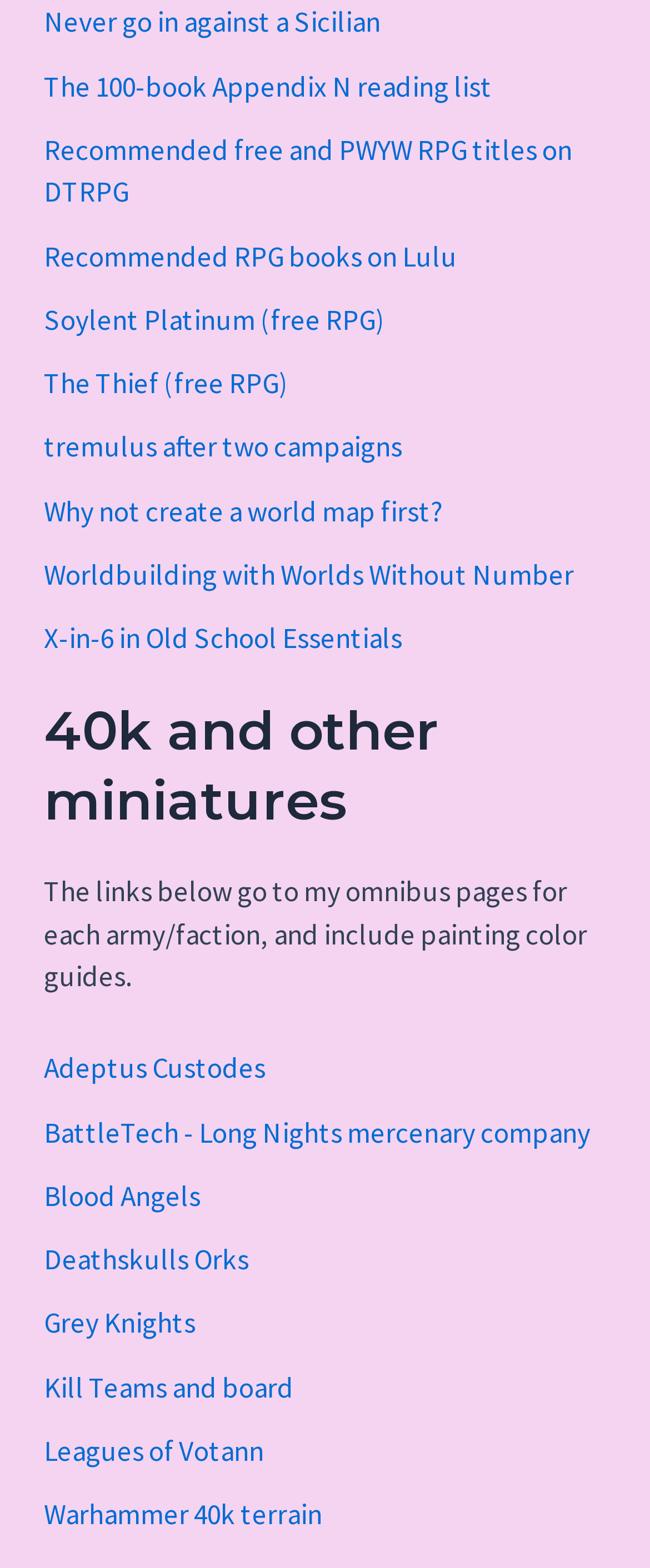Can you find the bounding box coordinates for the element to click on to achieve the instruction: "Click on the link to the 100-book Appendix N reading list"?

[0.067, 0.043, 0.757, 0.067]